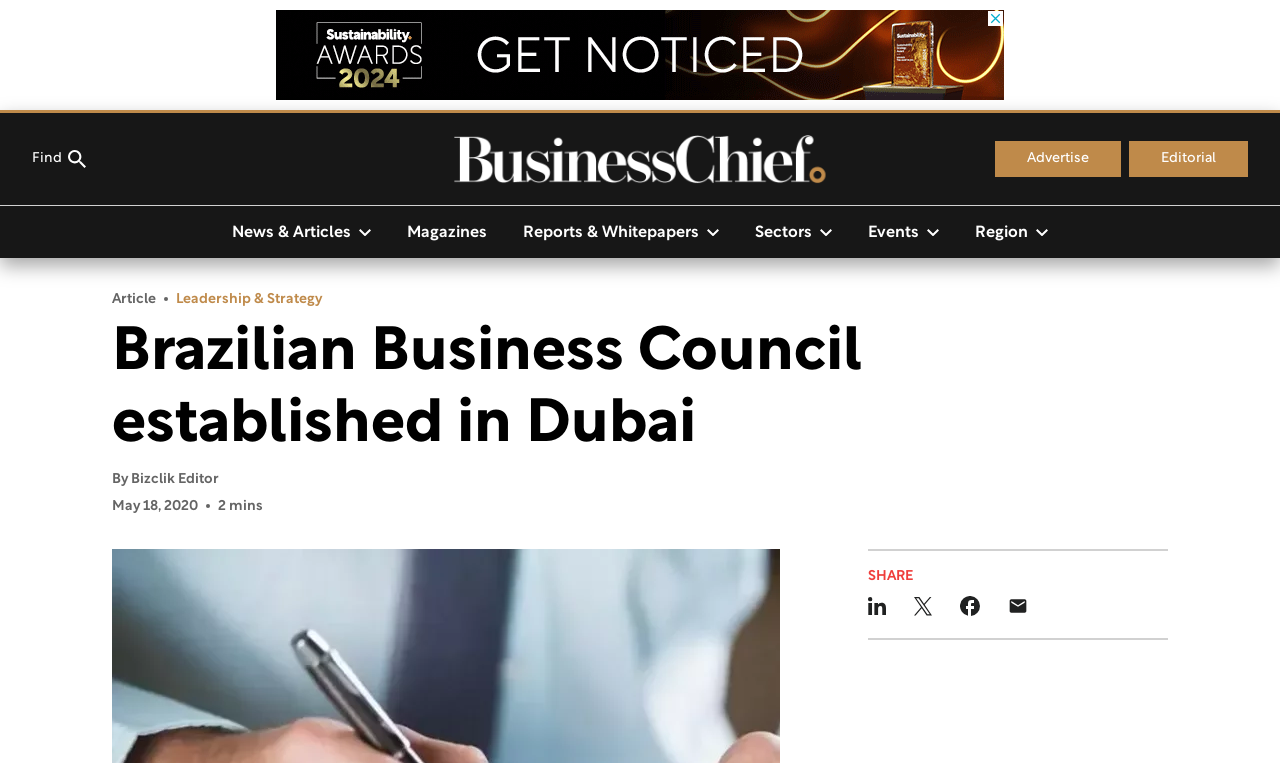Please find the bounding box coordinates of the element that needs to be clicked to perform the following instruction: "Read the article". The bounding box coordinates should be four float numbers between 0 and 1, represented as [left, top, right, bottom].

[0.088, 0.384, 0.122, 0.401]